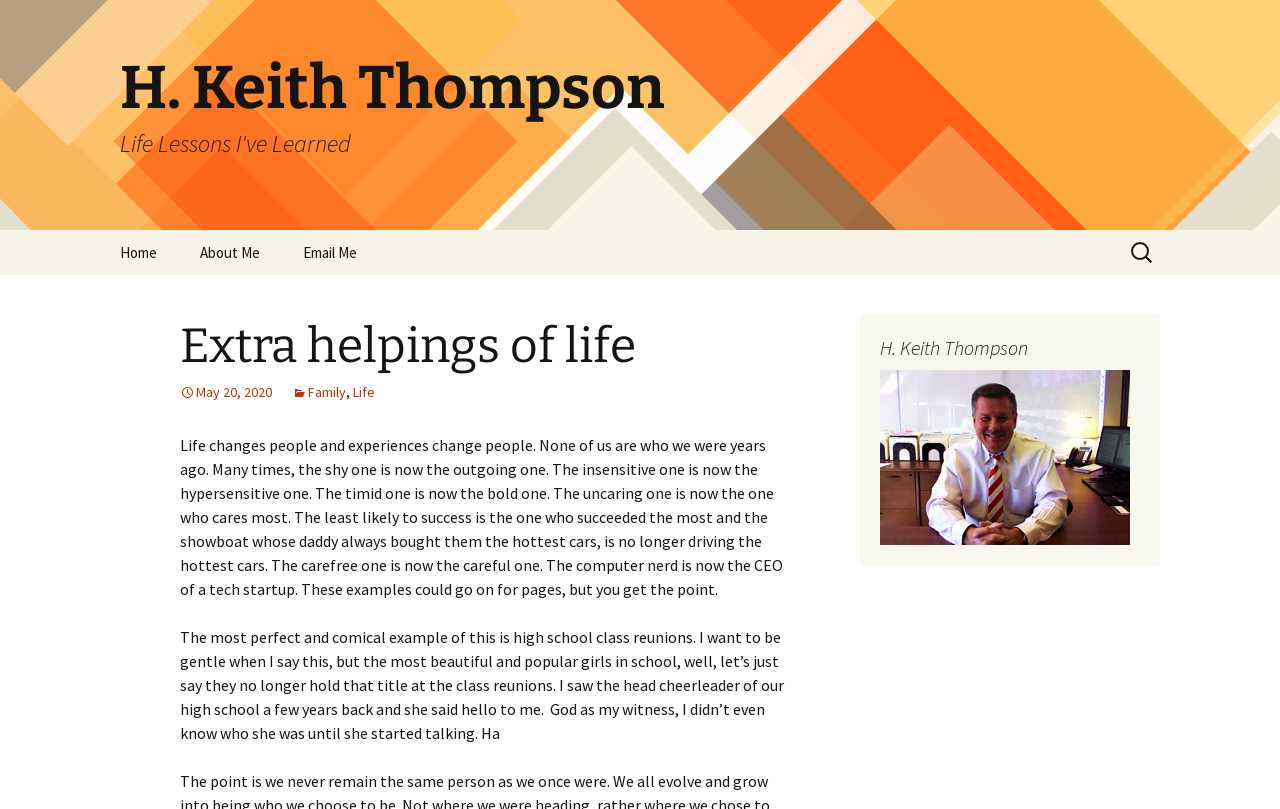Analyze the image and answer the question with as much detail as possible: 
What is the topic of the blog post?

The topic of the blog post is inferred from the text 'Life changes people and experiences change people...' with bounding box coordinates [0.141, 0.538, 0.612, 0.741].